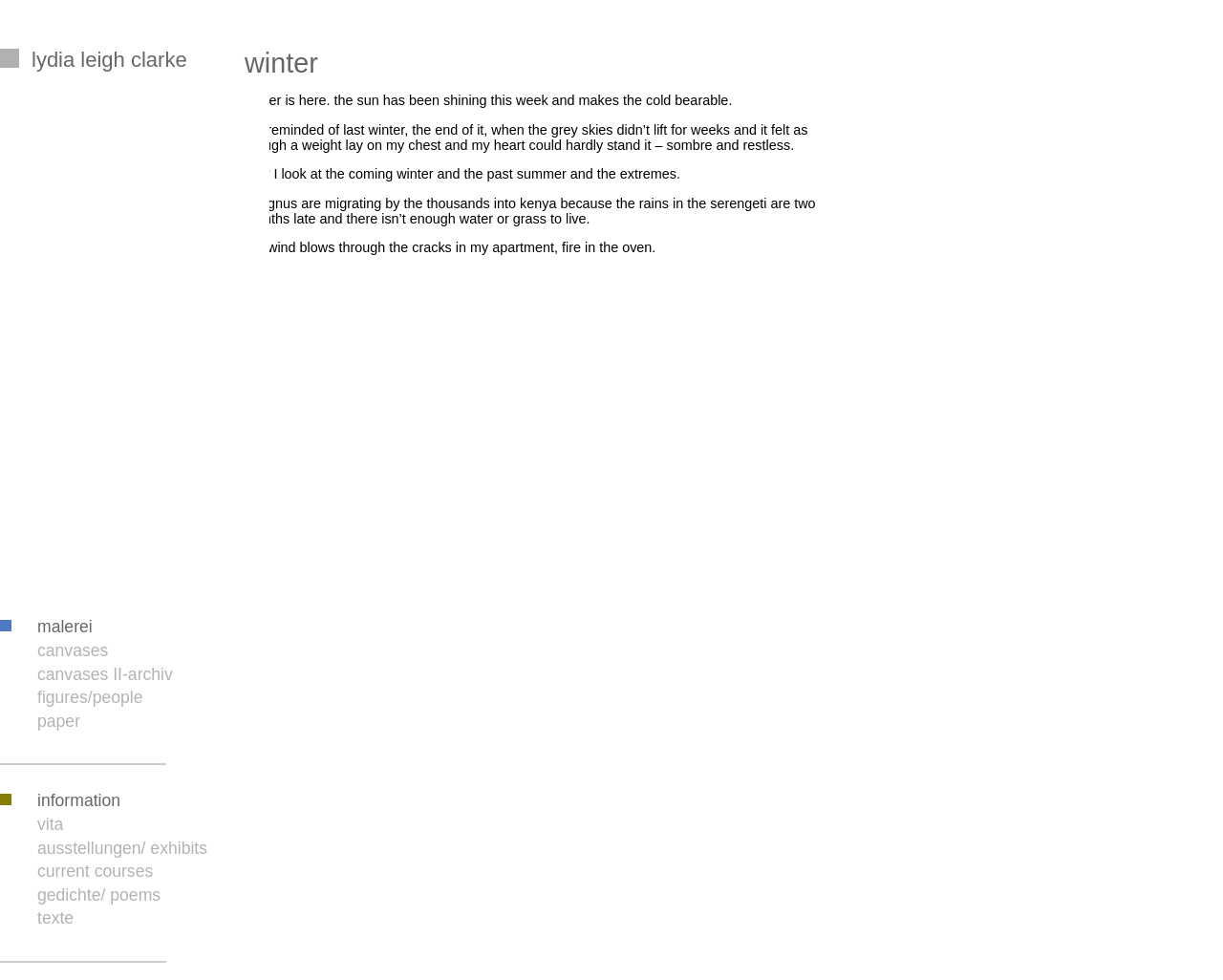Specify the bounding box coordinates of the element's area that should be clicked to execute the given instruction: "visit the information page". The coordinates should be four float numbers between 0 and 1, i.e., [left, top, right, bottom].

[0.0, 0.807, 0.098, 0.827]